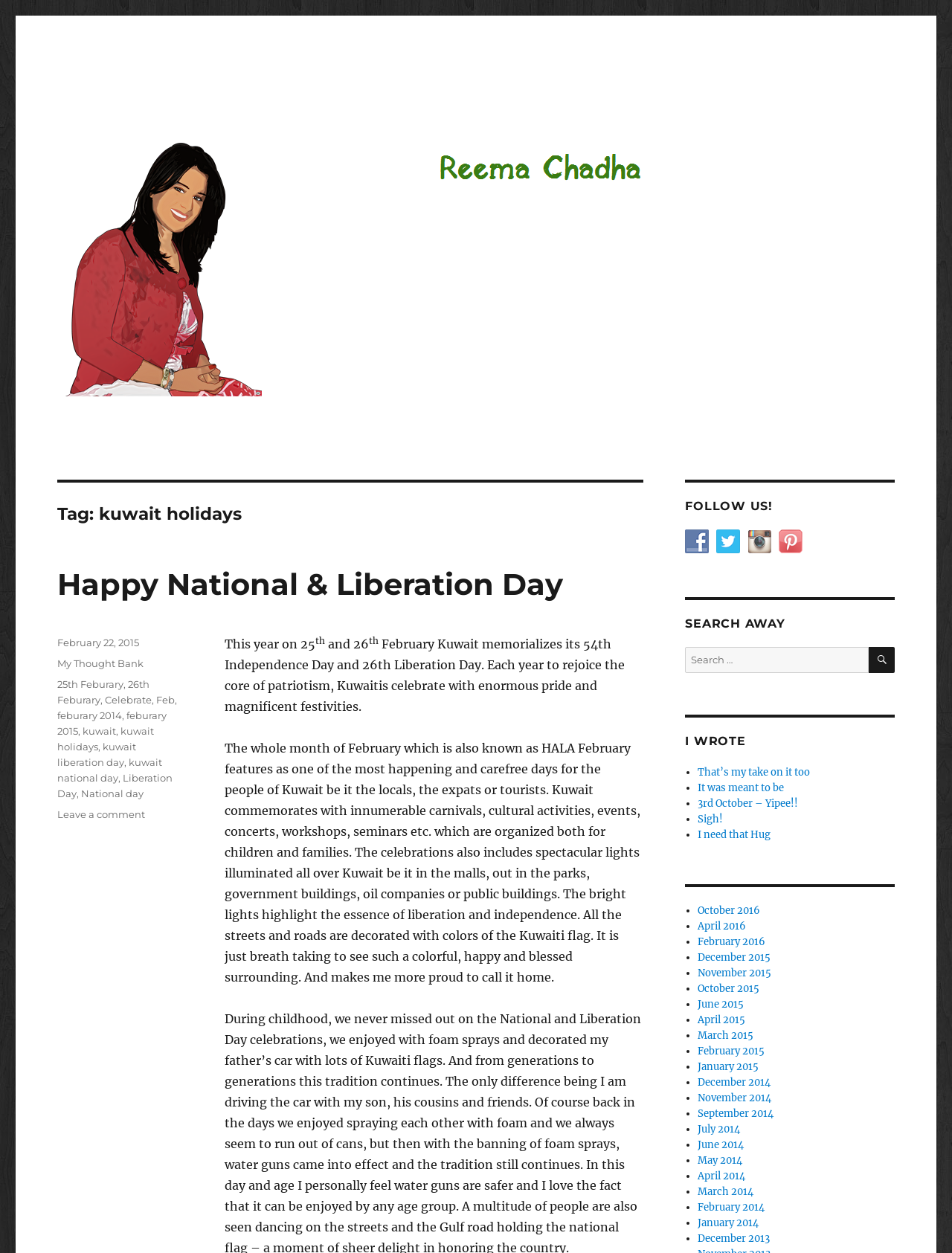Find the primary header on the webpage and provide its text.

Tag: kuwait holidays